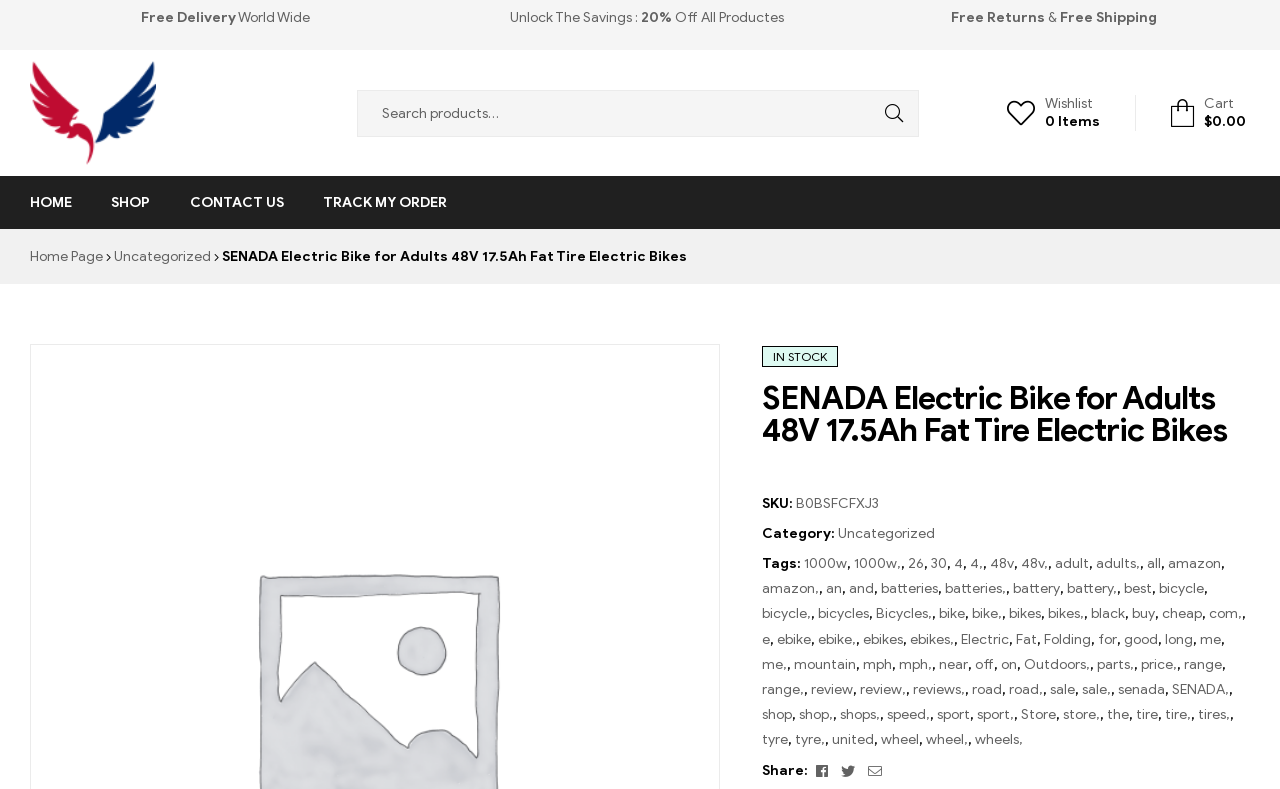What is the category of the product?
Refer to the image and respond with a one-word or short-phrase answer.

Uncategorized